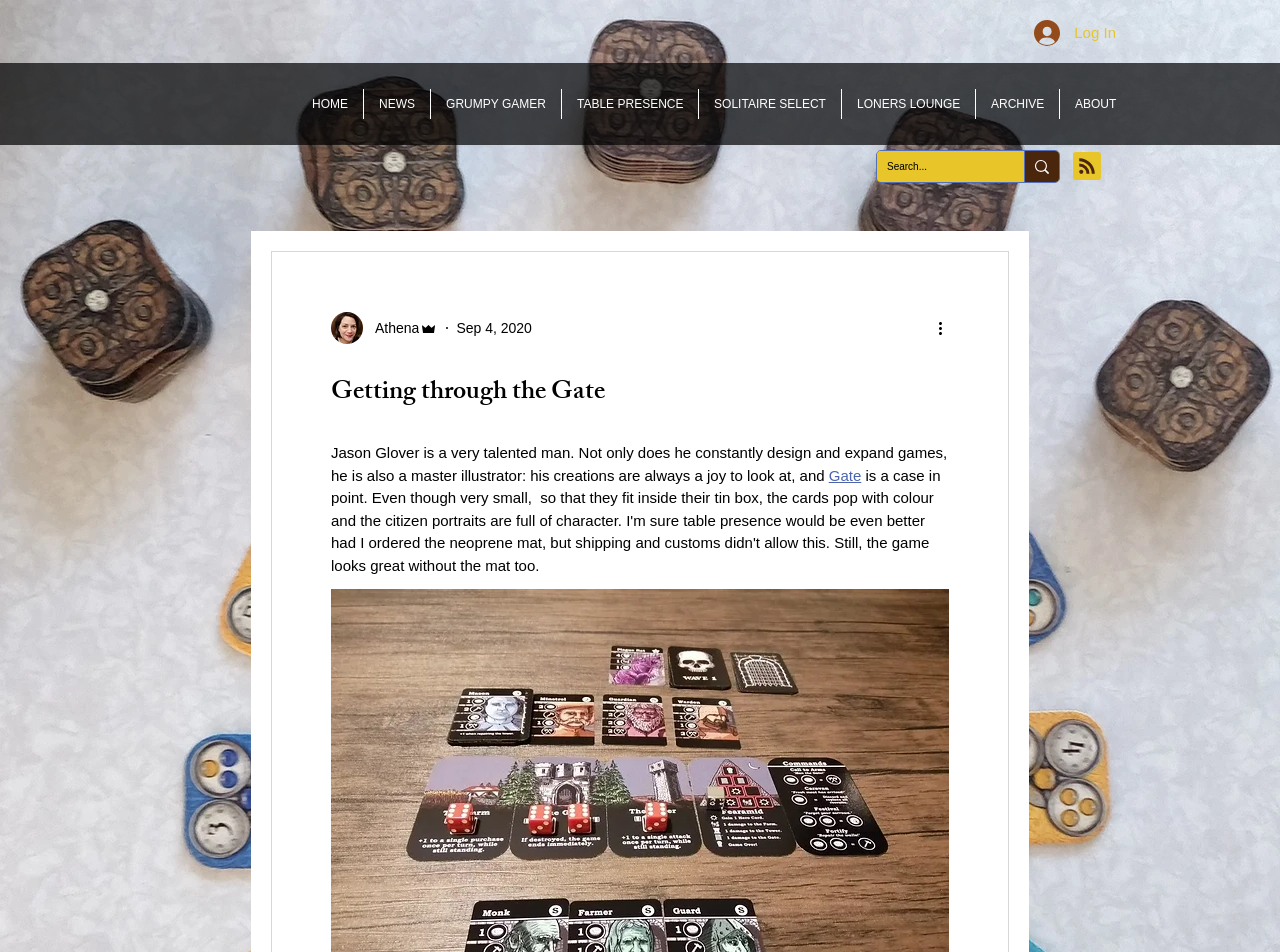Determine the bounding box coordinates of the element that should be clicked to execute the following command: "Search for something".

[0.693, 0.159, 0.767, 0.191]